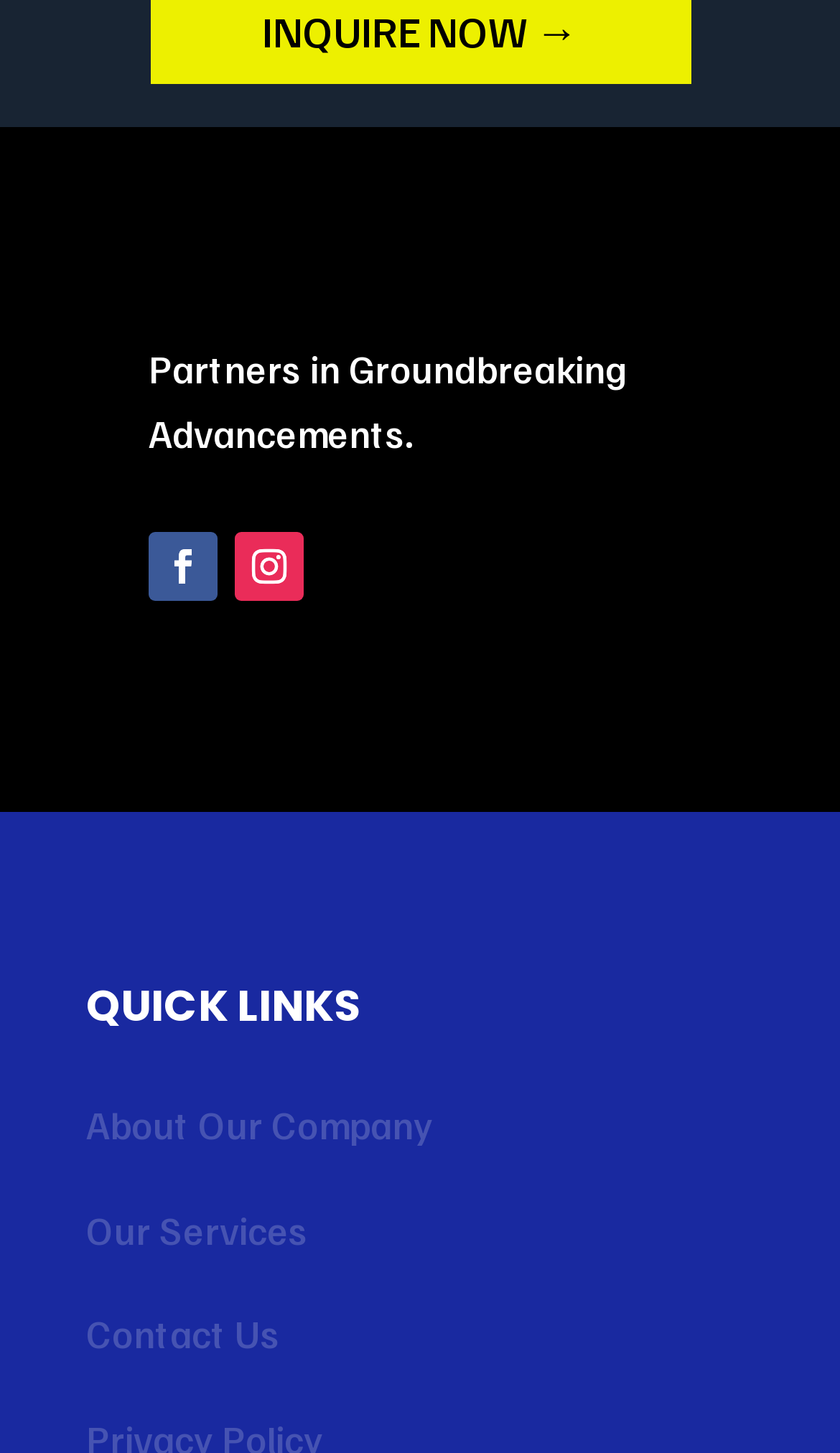Calculate the bounding box coordinates of the UI element given the description: "Contact Us".

[0.103, 0.901, 0.333, 0.934]